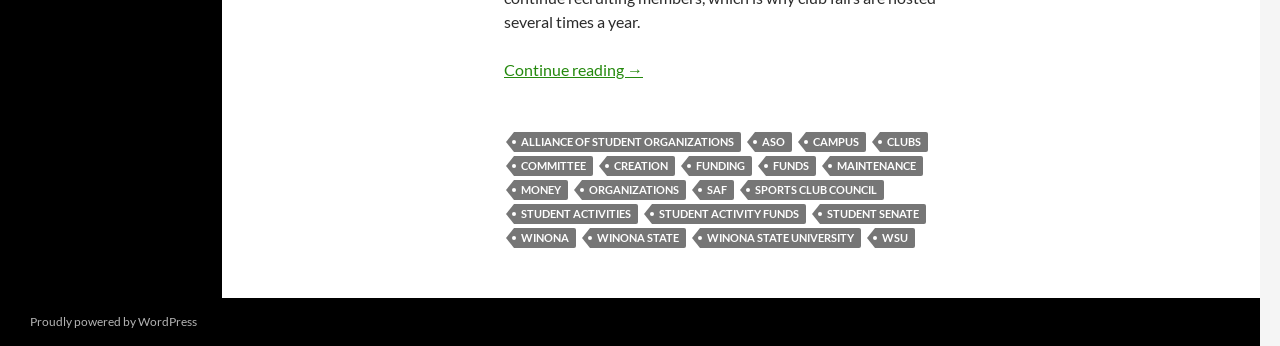Can you give a detailed response to the following question using the information from the image? What is the vertical position of the footer relative to the 'Continue reading' link?

By comparing the y1 and y2 coordinates of the 'Continue reading' link and the footer element, we can determine that the footer is positioned below the link.